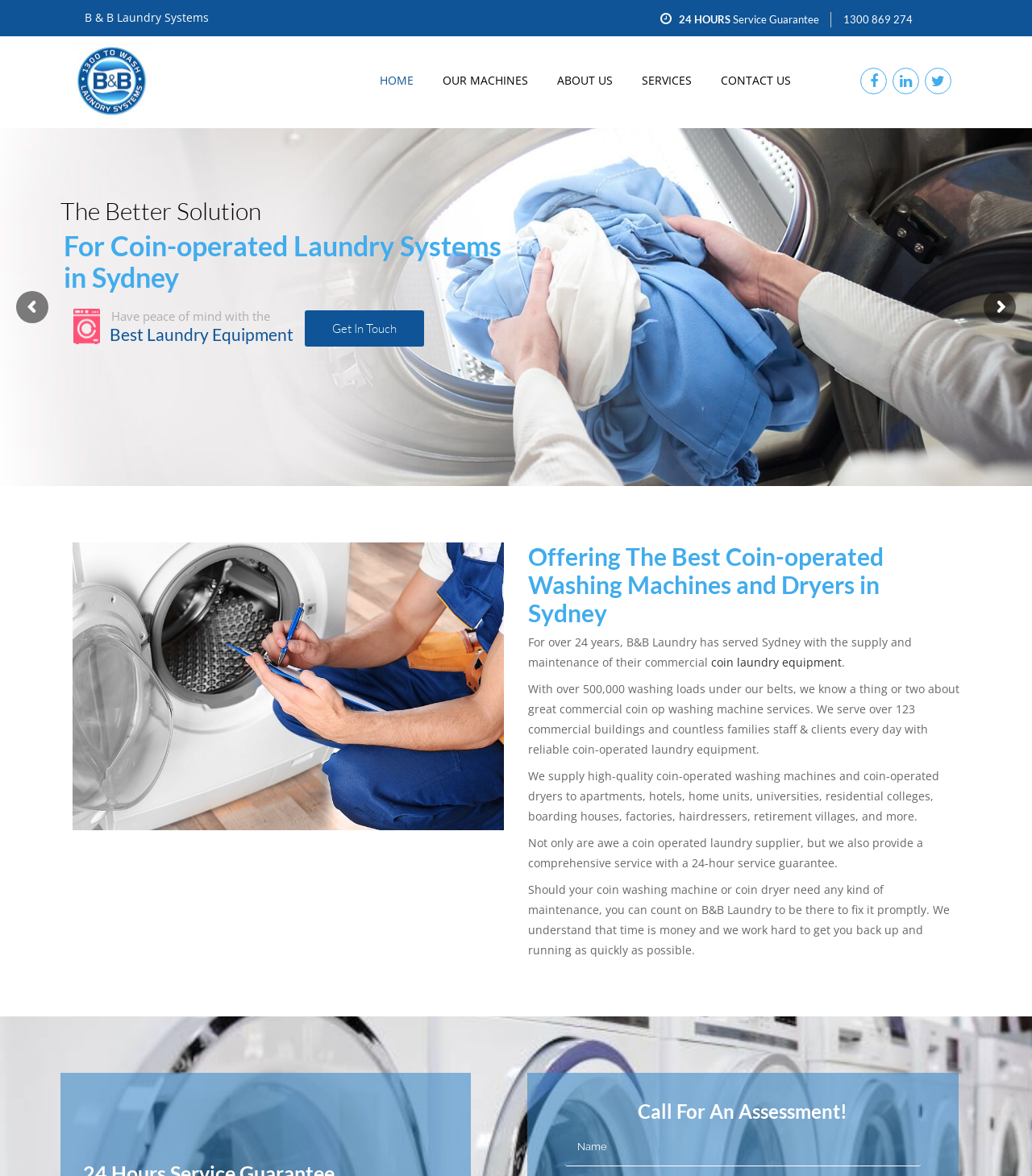For the following element description, predict the bounding box coordinates in the format (top-left x, top-left y, bottom-right x, bottom-right y). All values should be floating point numbers between 0 and 1. Description: Our Machines

[0.415, 0.045, 0.526, 0.093]